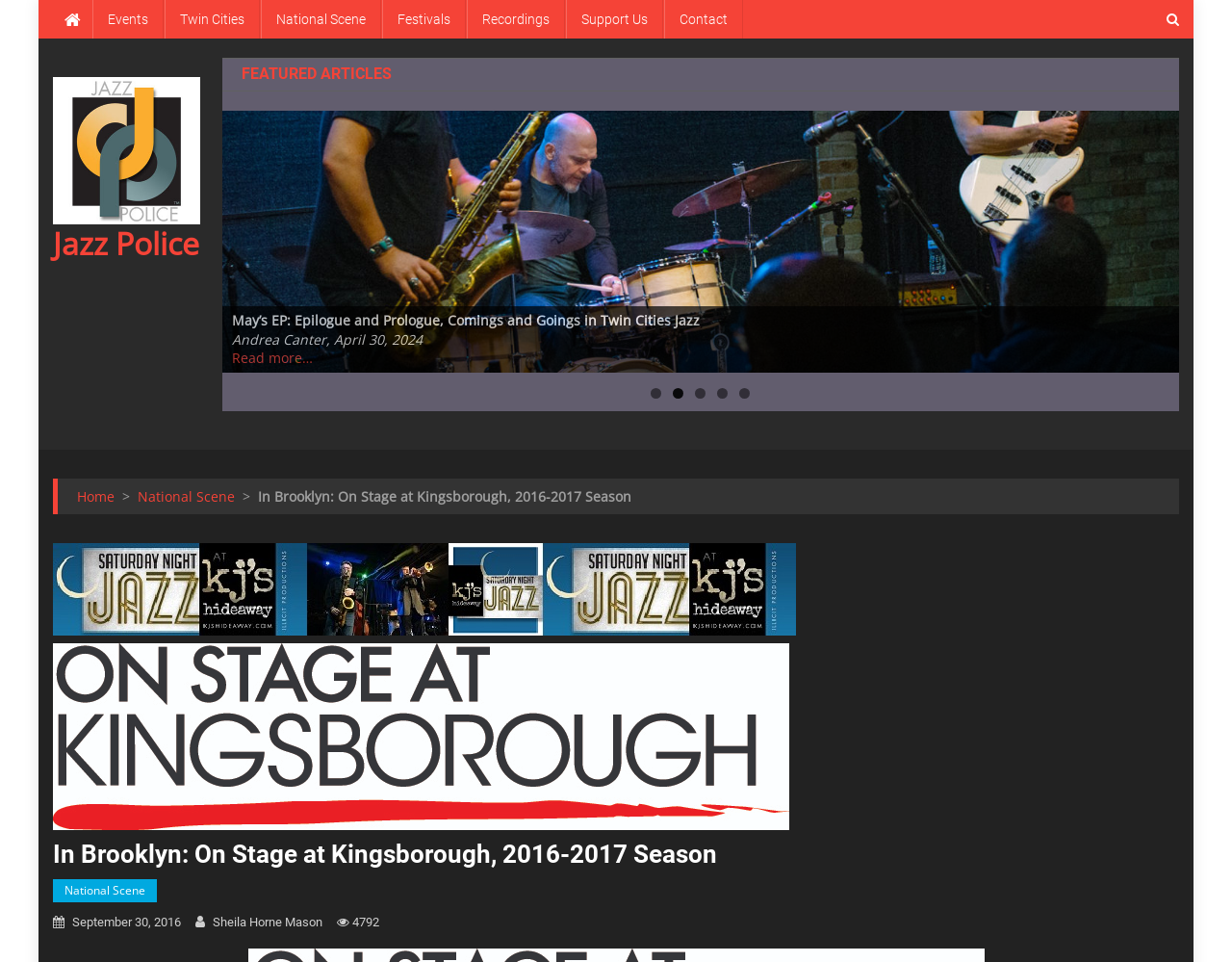Please specify the bounding box coordinates of the clickable section necessary to execute the following command: "View the 'Saturday Night Jazz at kj's hideaway' event".

[0.043, 0.601, 0.646, 0.62]